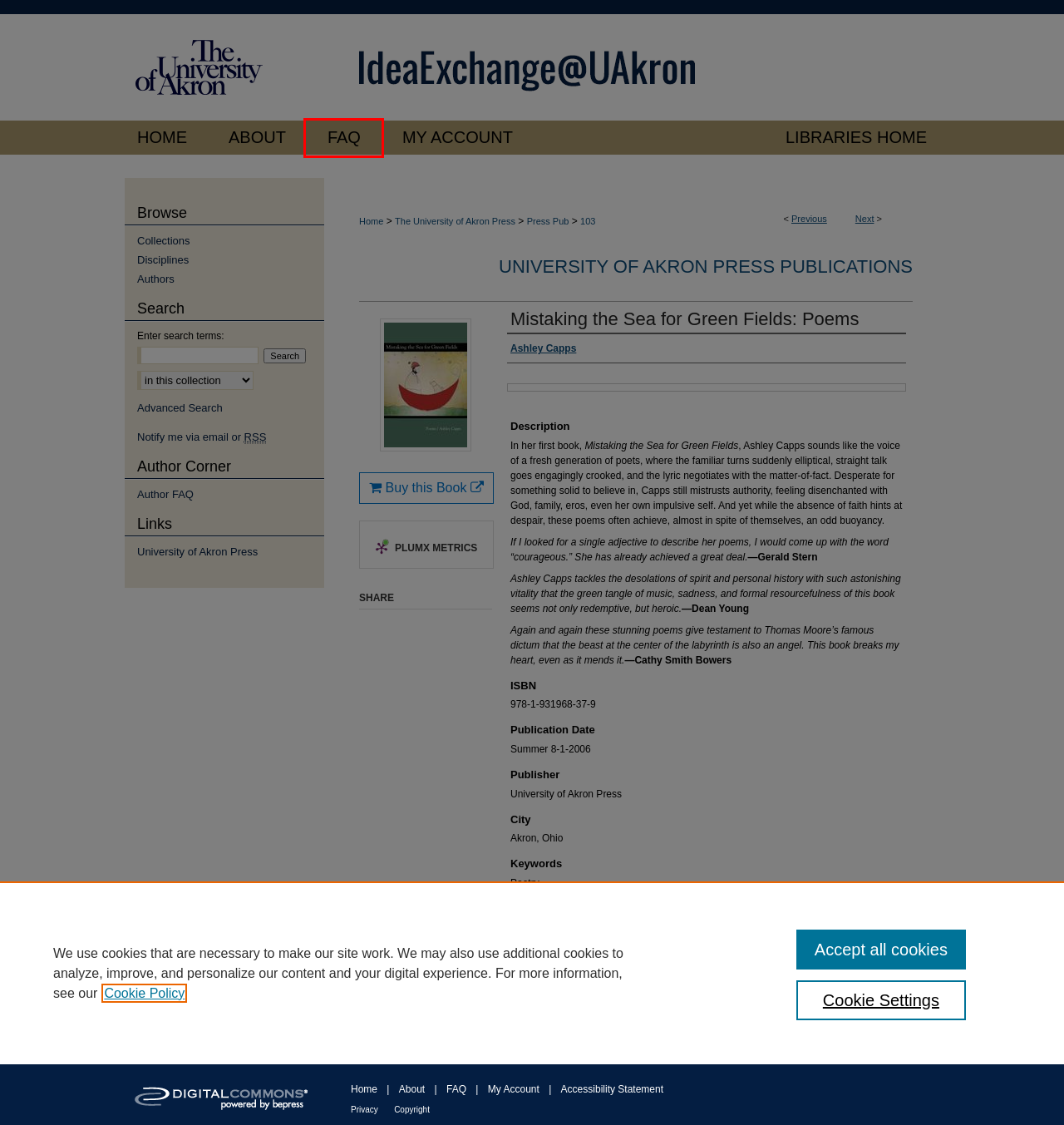With the provided webpage screenshot containing a red bounding box around a UI element, determine which description best matches the new webpage that appears after clicking the selected element. The choices are:
A. IdeaExchange@UAkron: Accessibility Statement
B. IdeaExchange@UAkron
C. Frequently Asked Questions | IdeaExchange@UAkron
D. The University of Akron - Log in
E. About Institutional Repositories | IdeaExchange@UAkron
F. University of Akron Press | The University of Akron Research | IdeaExchange@UAkron
G. The University of Akron Press Publications | The University of Akron Press | The University of Akron
H. Cookie Notice | Elsevier Legal

C